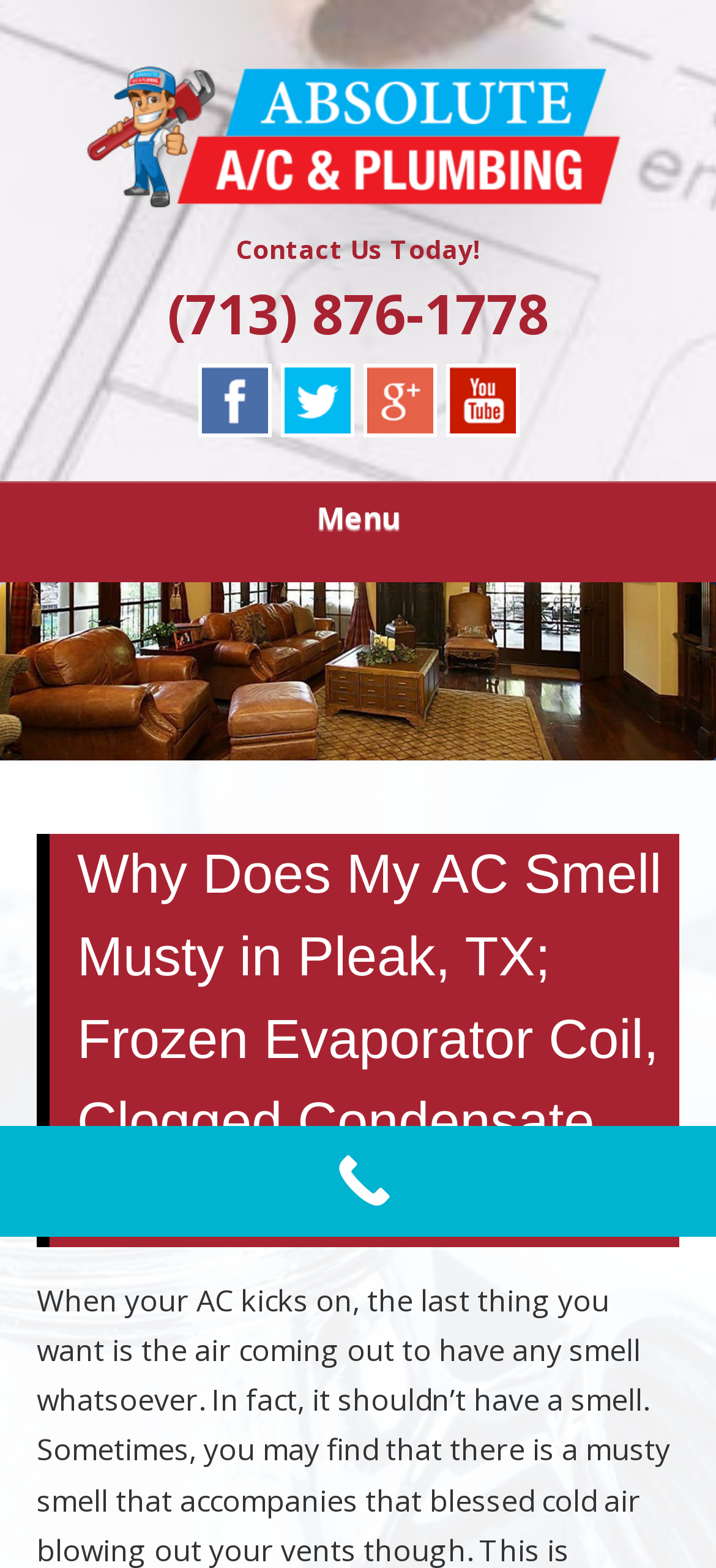Bounding box coordinates are given in the format (top-left x, top-left y, bottom-right x, bottom-right y). All values should be floating point numbers between 0 and 1. Provide the bounding box coordinate for the UI element described as: >

[0.897, 0.405, 0.974, 0.44]